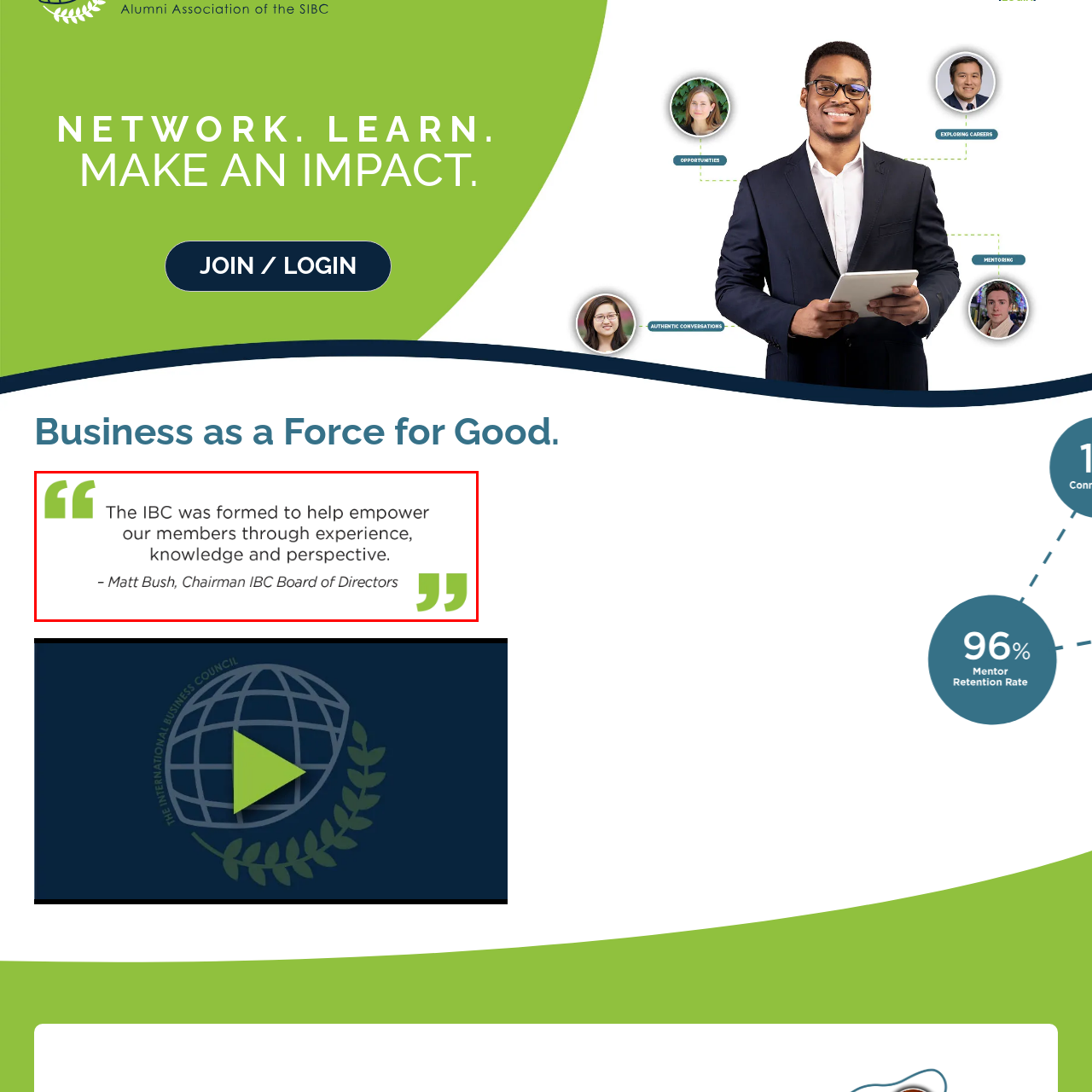Give a detailed description of the image area outlined by the red box.

The image features a quote from Matt Bush, the Chairman of the IBC Board of Directors, emphasizing the mission of the IBC. He states, "The IBC was formed to help empower our members through experience, knowledge and perspective." The design includes two stylized quotation marks—one at the beginning and one at the end, both in a vibrant green color. This visually highlights the importance of the quote and underlines the focus on empowerment and community support. The clean and modern layout enhances readability, making the message impactful and encouraging engagement with the IBC's initiatives.